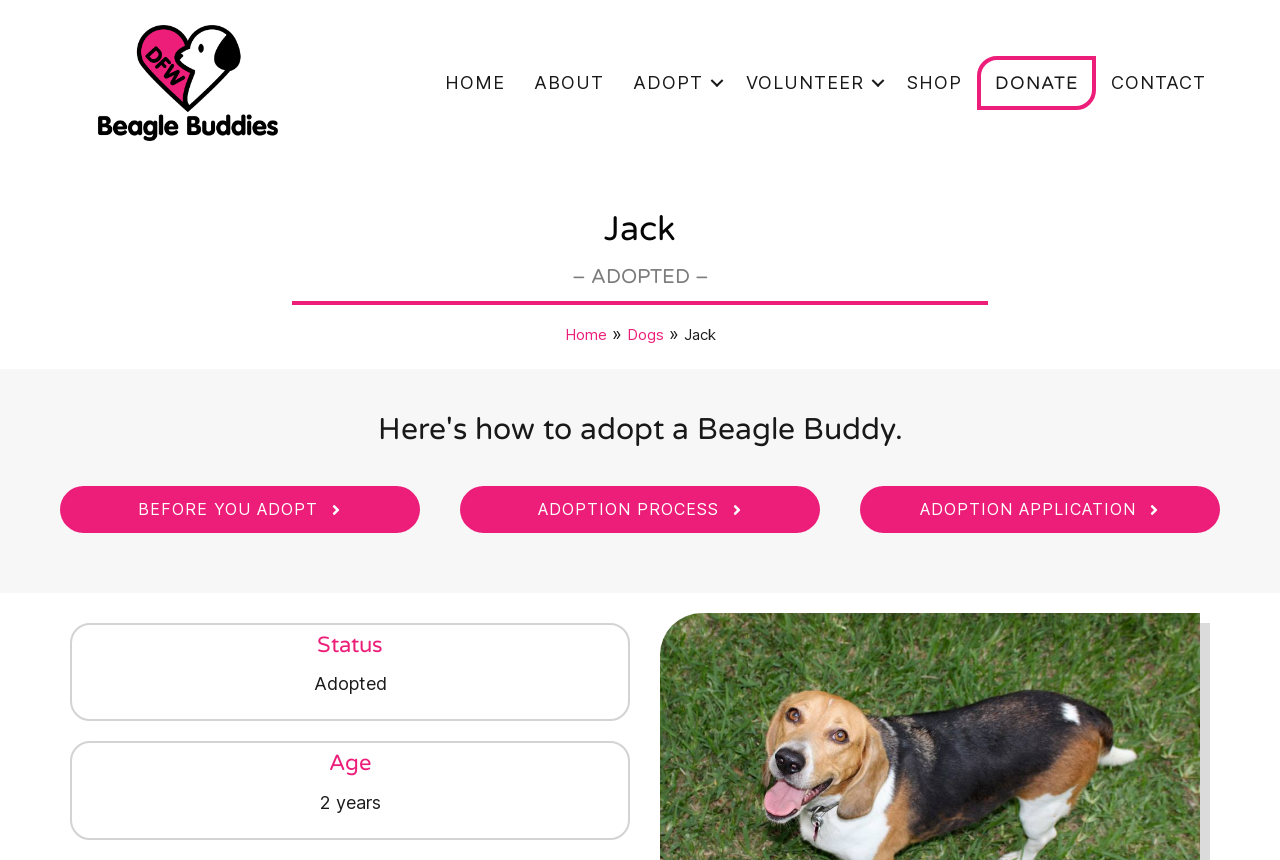Determine the bounding box coordinates for the UI element matching this description: "WWW.GOODSIMPLEWELLNESS.COM".

None